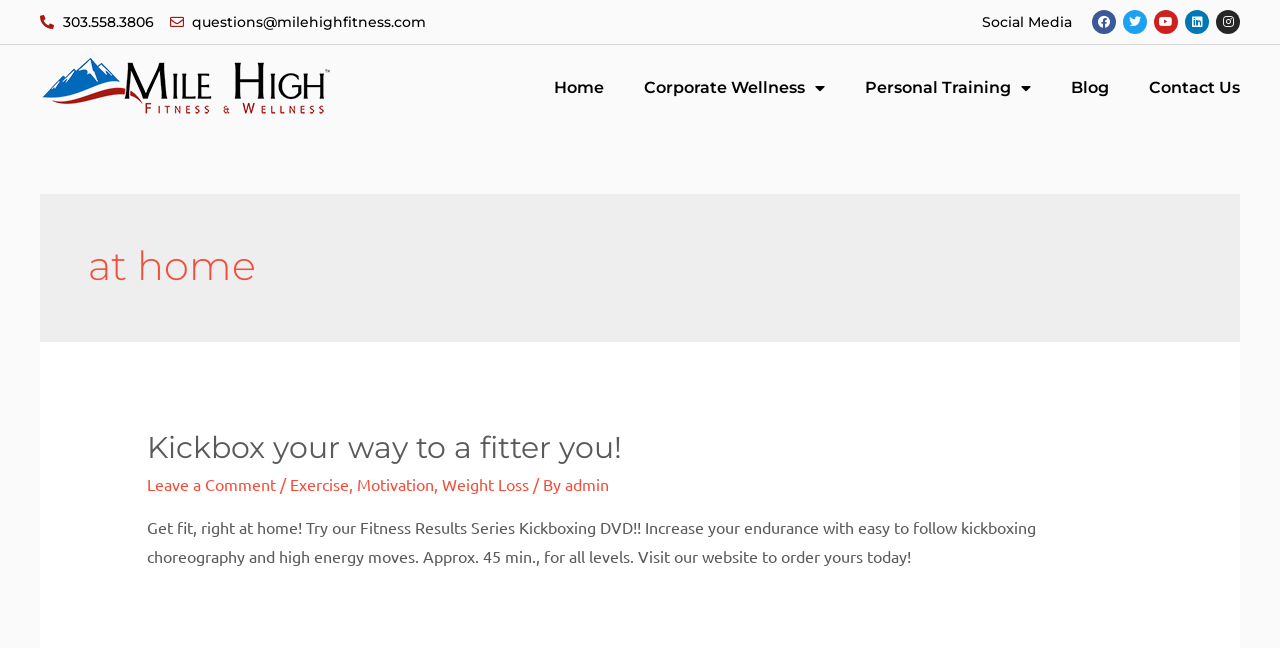Use a single word or phrase to answer the following:
What social media platforms does Mile High Fitness & Wellness have?

Facebook, Twitter, Youtube, Linkedin, Instagram